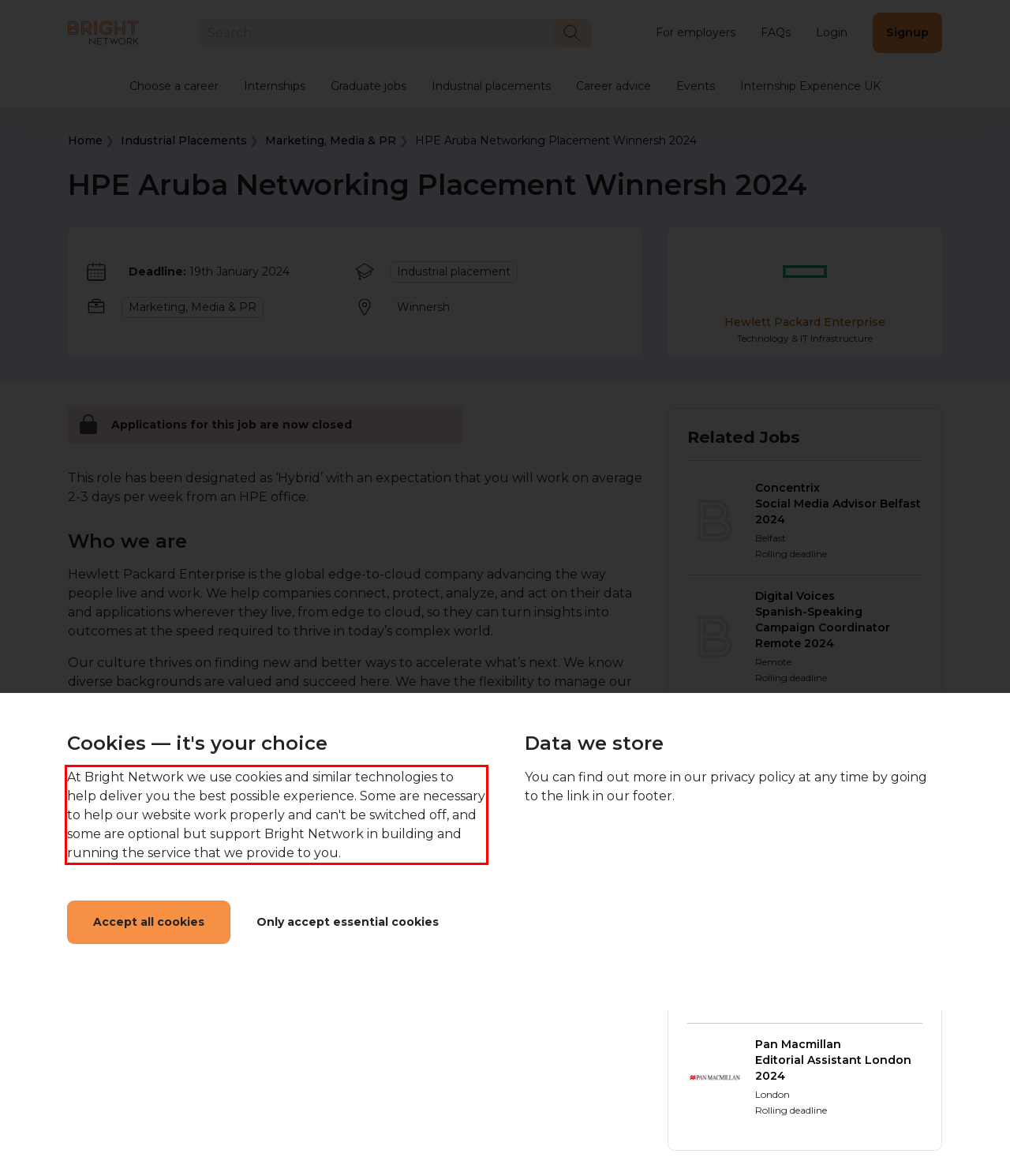Using the provided webpage screenshot, recognize the text content in the area marked by the red bounding box.

At Bright Network we use cookies and similar technologies to help deliver you the best possible experience. Some are necessary to help our website work properly and can't be switched off, and some are optional but support Bright Network in building and running the service that we provide to you.